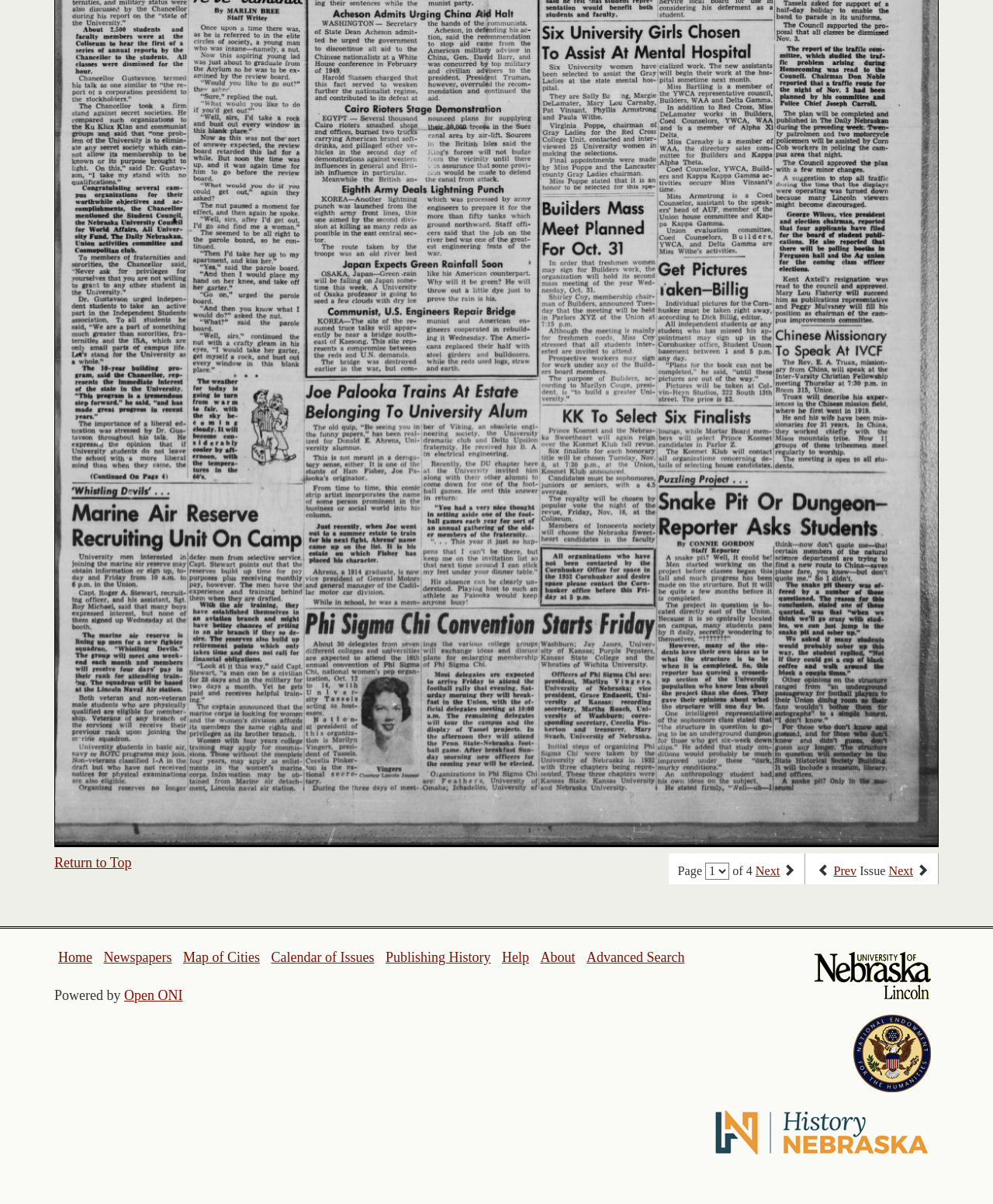Using the details in the image, give a detailed response to the question below:
How many logos are displayed at the bottom of the page?

There are three logos displayed at the bottom of the page, including the University of Nebraska Lincoln logo, the National Endowment for the Humanities logo, and the History Nebraska Logo.